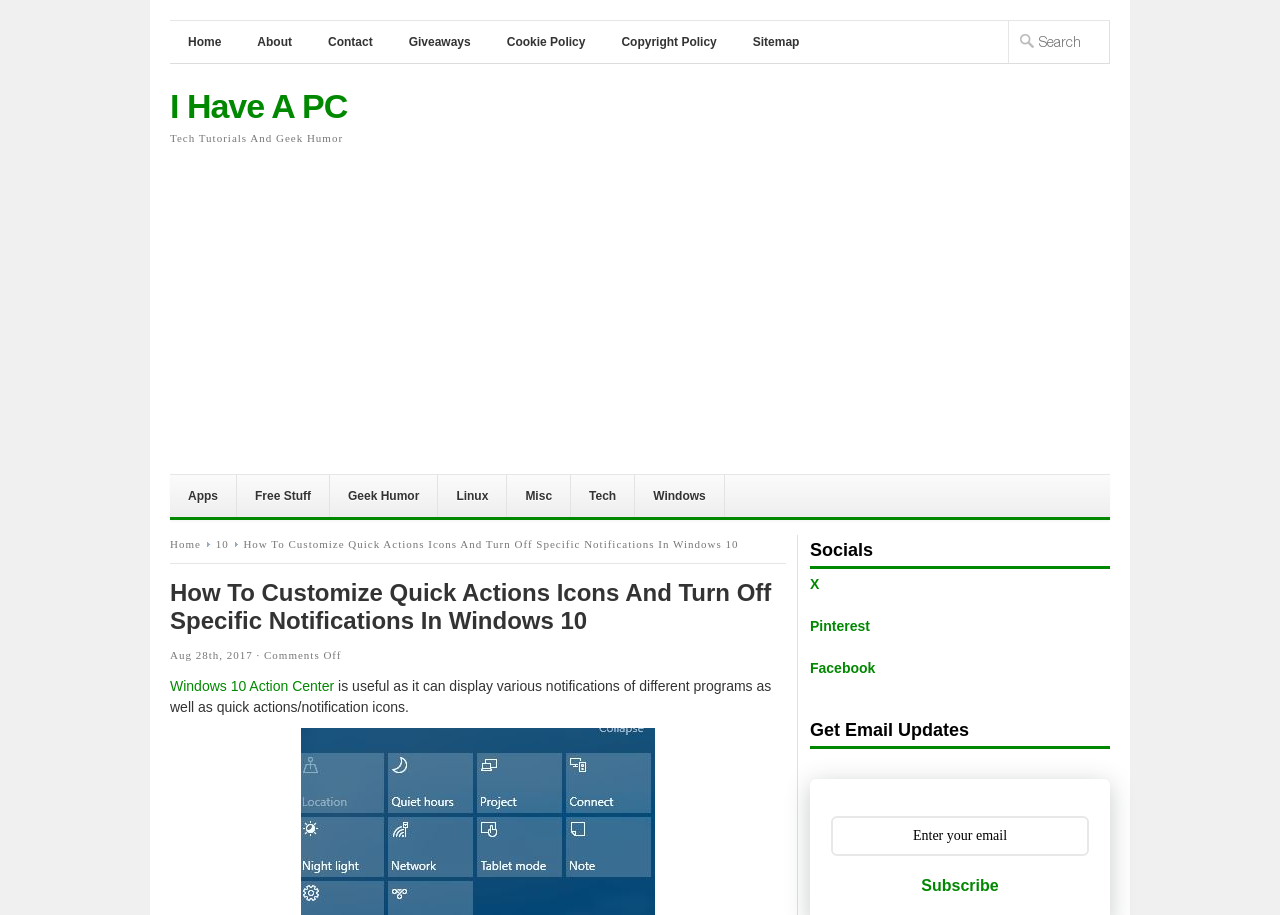Locate the bounding box coordinates of the element I should click to achieve the following instruction: "Search for something".

None